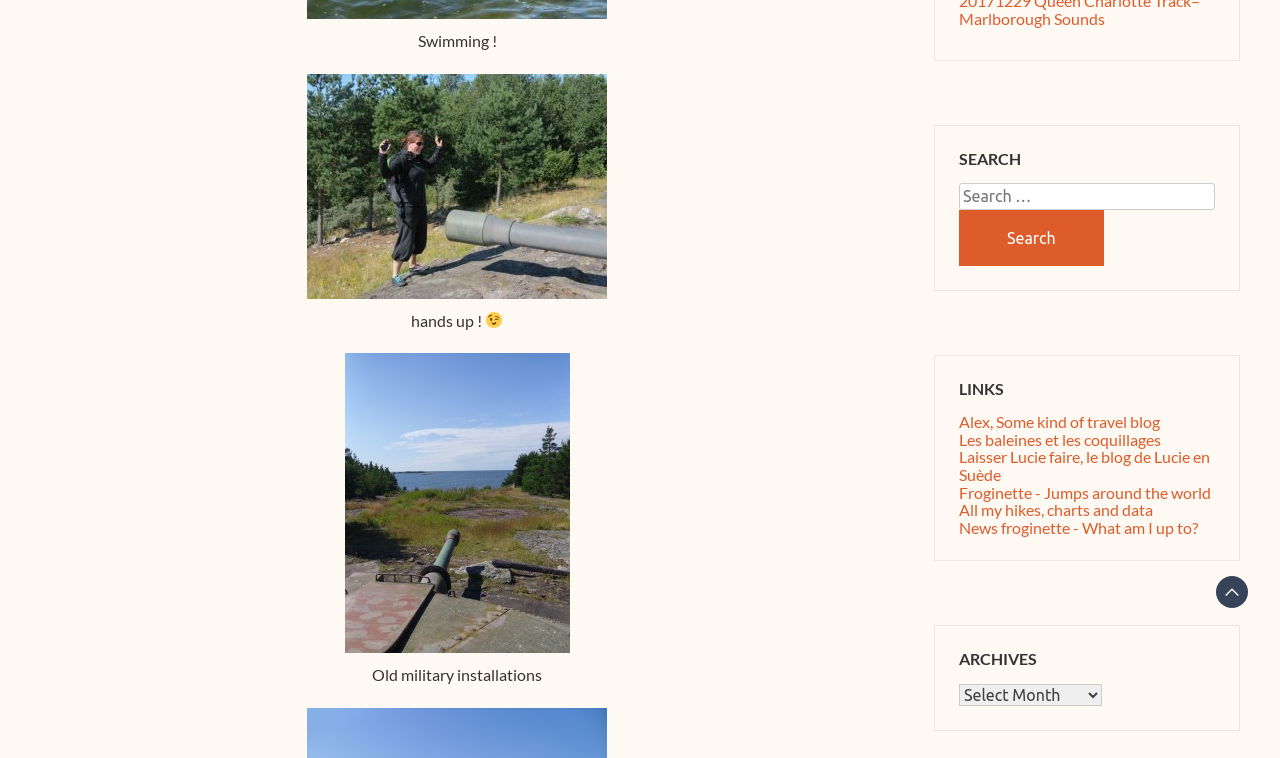Determine the bounding box coordinates for the UI element with the following description: "parent_node: Old military installations". The coordinates should be four float numbers between 0 and 1, represented as [left, top, right, bottom].

[0.269, 0.466, 0.445, 0.862]